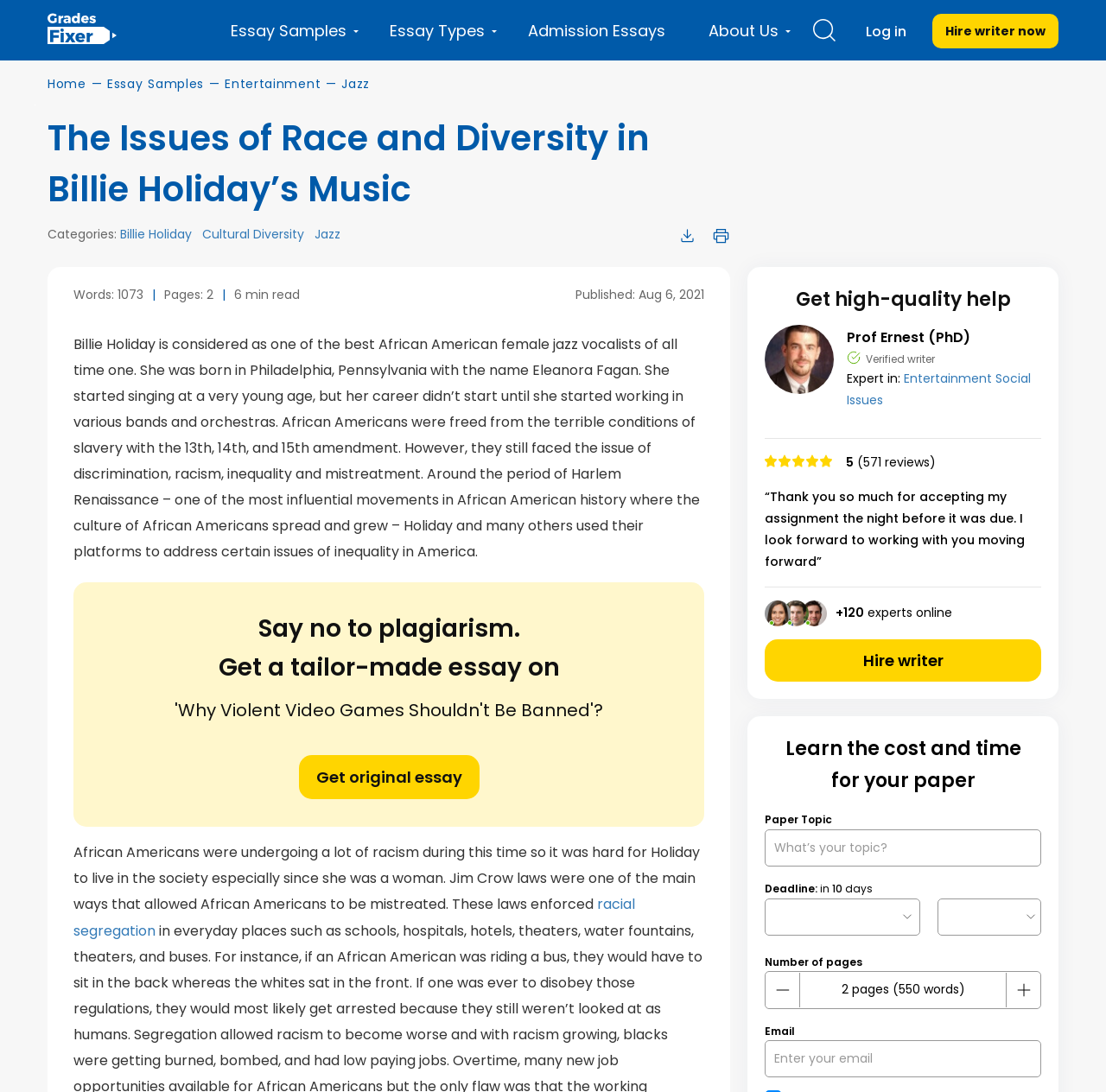Using the elements shown in the image, answer the question comprehensively: What is the name of the famous jazz vocalist?

The webpage is about Billie Holiday, a famous African American female jazz vocalist, and her music. The heading of the webpage is 'The Issues of Race and Diversity in Billie Holiday’s Music', which indicates that the webpage is about Billie Holiday.